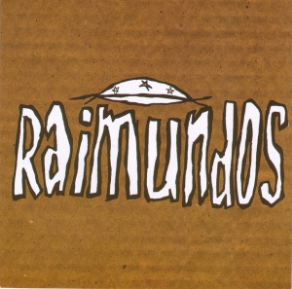What is above the band's name?
Give a single word or phrase as your answer by examining the image.

A hat with stars